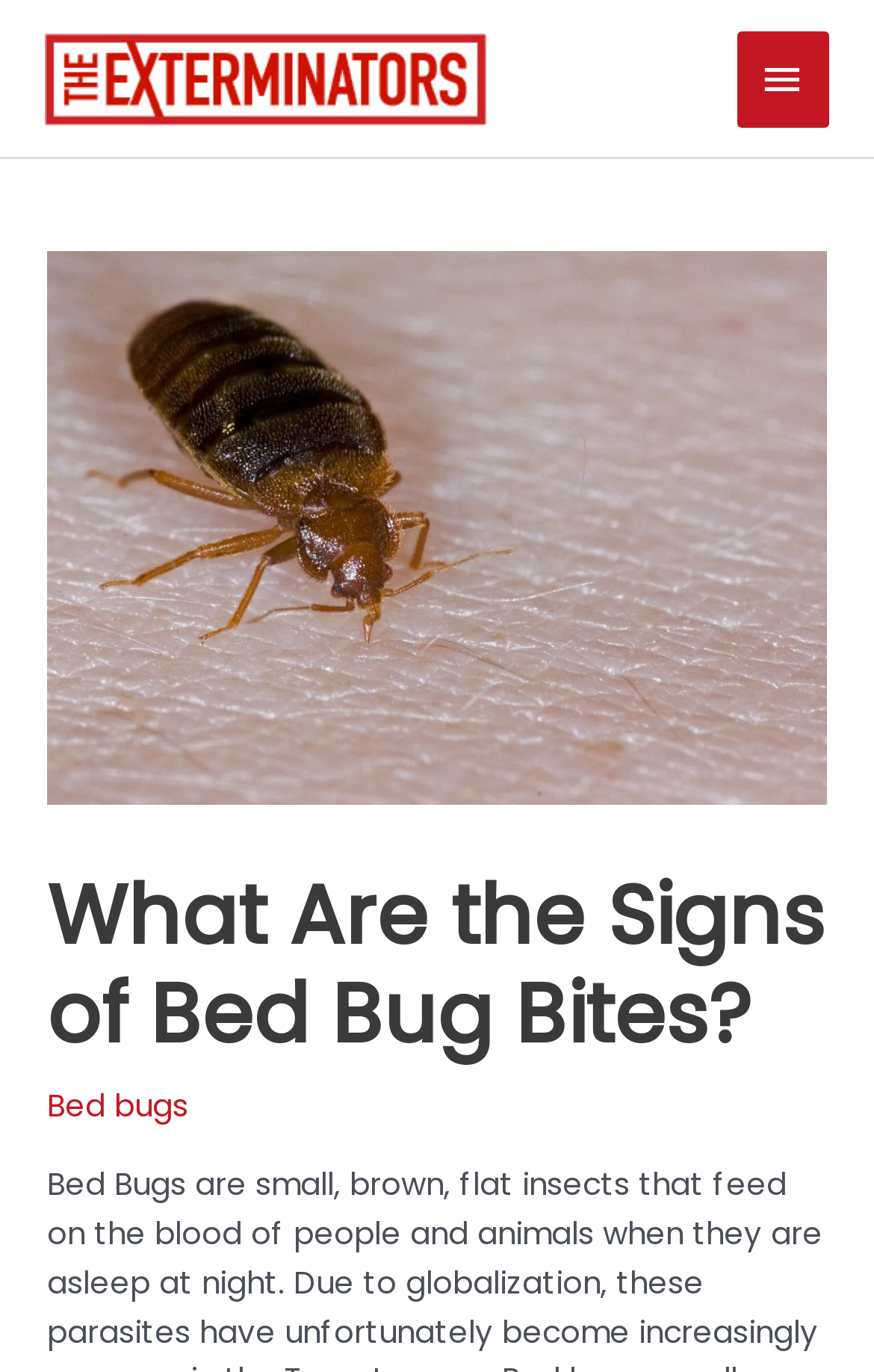What is the topic of the main content? Look at the image and give a one-word or short phrase answer.

Bed Bug Bites